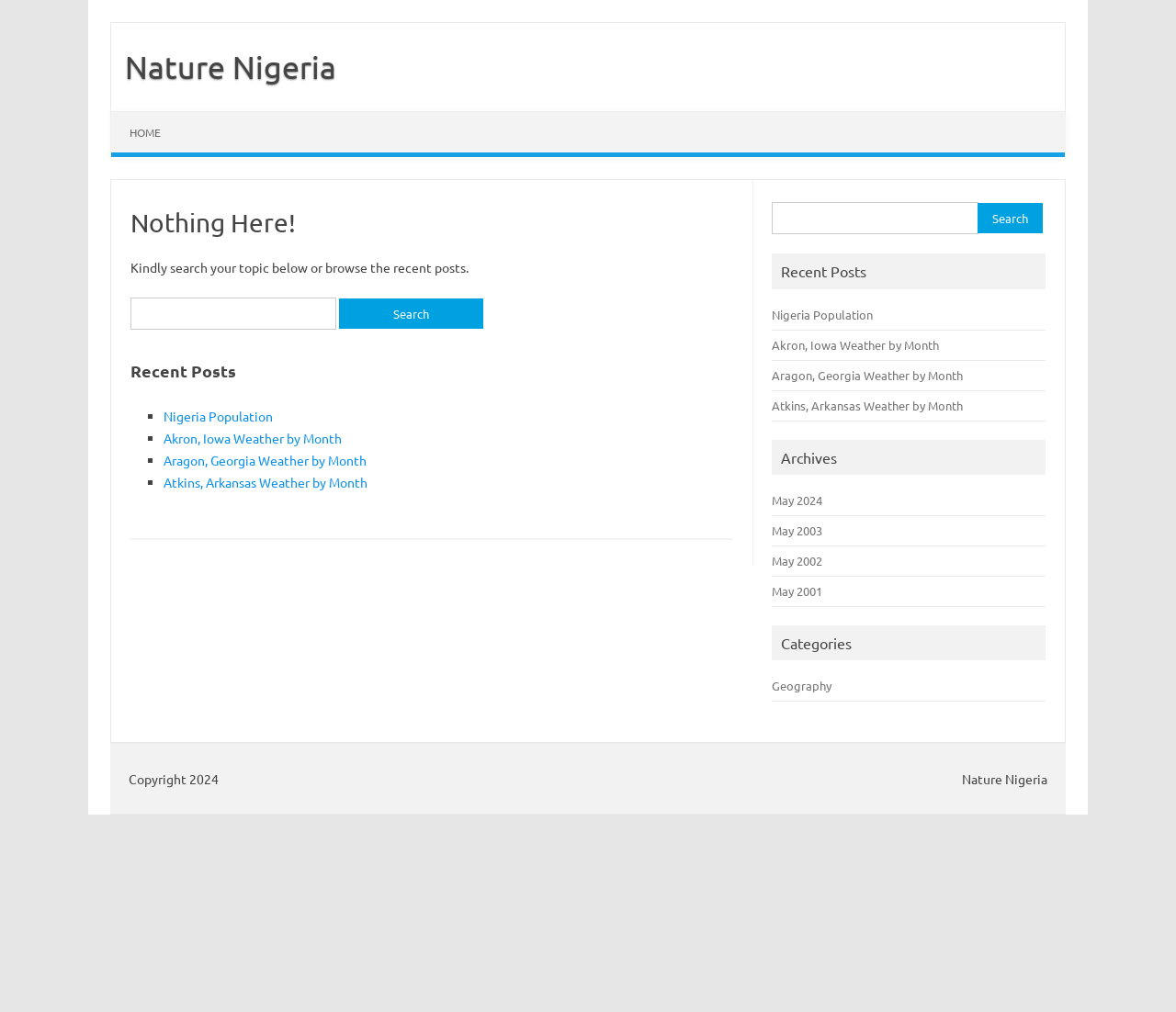How many search boxes are available on this page?
Please utilize the information in the image to give a detailed response to the question.

There are 2 search boxes available on this page, one located at the top of the page and the other located at the right sidebar.